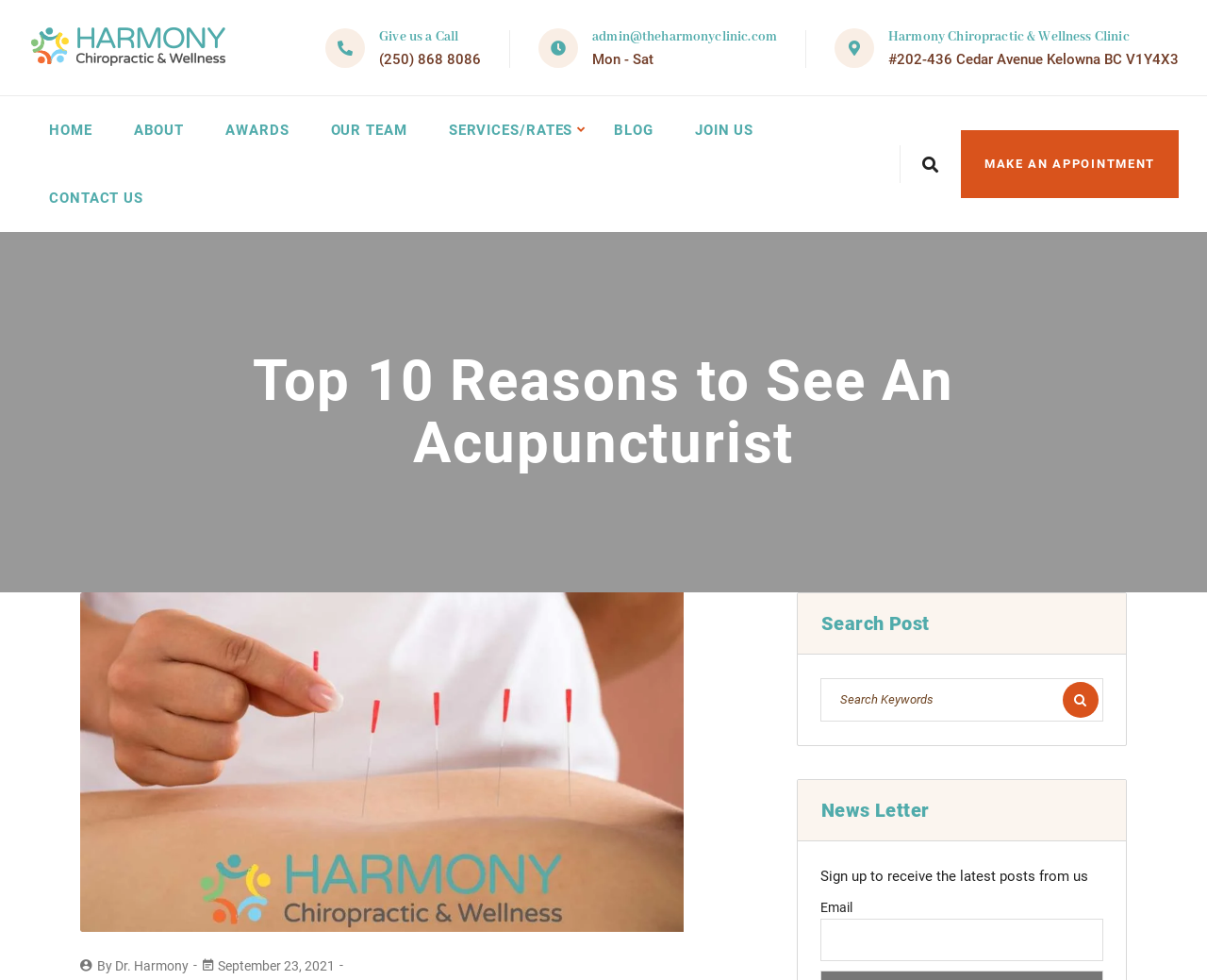Explain the webpage in detail.

The webpage is about Harmony Chiropractic and Acupuncture Clinic in Kelowna, promoting traditional Chinese medicine and acupuncture for optimal health and wellness. 

At the top left, there are three identical links with accompanying images, all leading to the clinic's homepage. Below these, there is a "Give us a Call" text, followed by a phone number and an email address. 

To the right of these contact details, there is a clinic name, "Harmony Chiropractic & Wellness Clinic", and an address. 

The main navigation menu is located at the top center, consisting of seven links: "HOME", "ABOUT", "AWARDS", "OUR TEAM", "SERVICES/RATES", "BLOG", and "JOIN US". 

On the top right, there is a "CONTACT US" link and a "MAKE AN APPOINTMENT" button. 

The main content area is divided into three sections. The first section has a heading "Top 10 Reasons to See An Acupuncturist" and features an image of a person holding acupuncture needles. Below the image, there is a byline "By Dr. Harmony" and a date "September 23, 2021". 

The second section has a heading "Search Post" and contains a search bar with a search button. 

The third section has a heading "News Letter" and allows users to sign up to receive the latest posts from the clinic by entering their email address.